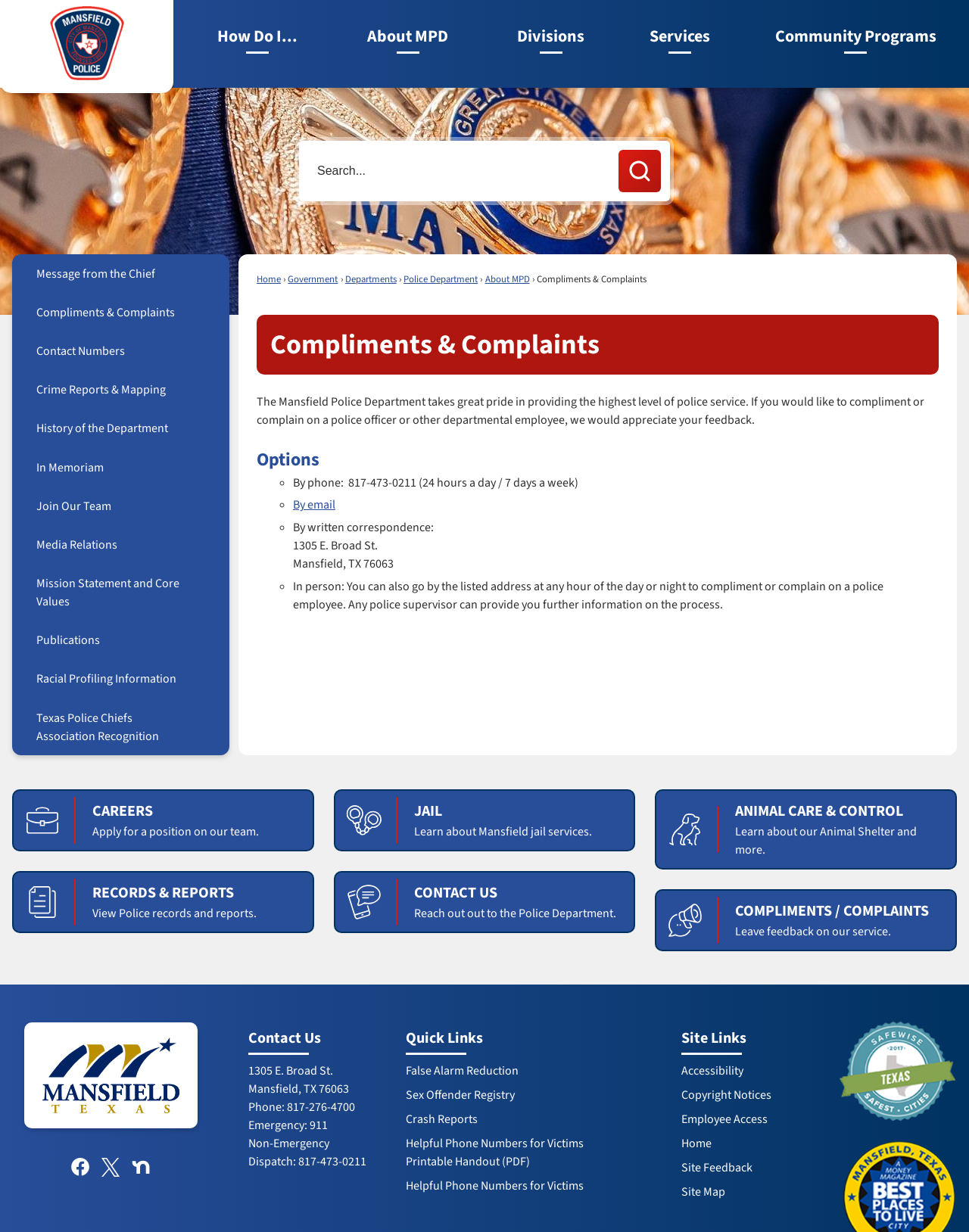Determine the bounding box coordinates of the region I should click to achieve the following instruction: "Read the 'Potato Leek Soup' recipe". Ensure the bounding box coordinates are four float numbers between 0 and 1, i.e., [left, top, right, bottom].

None